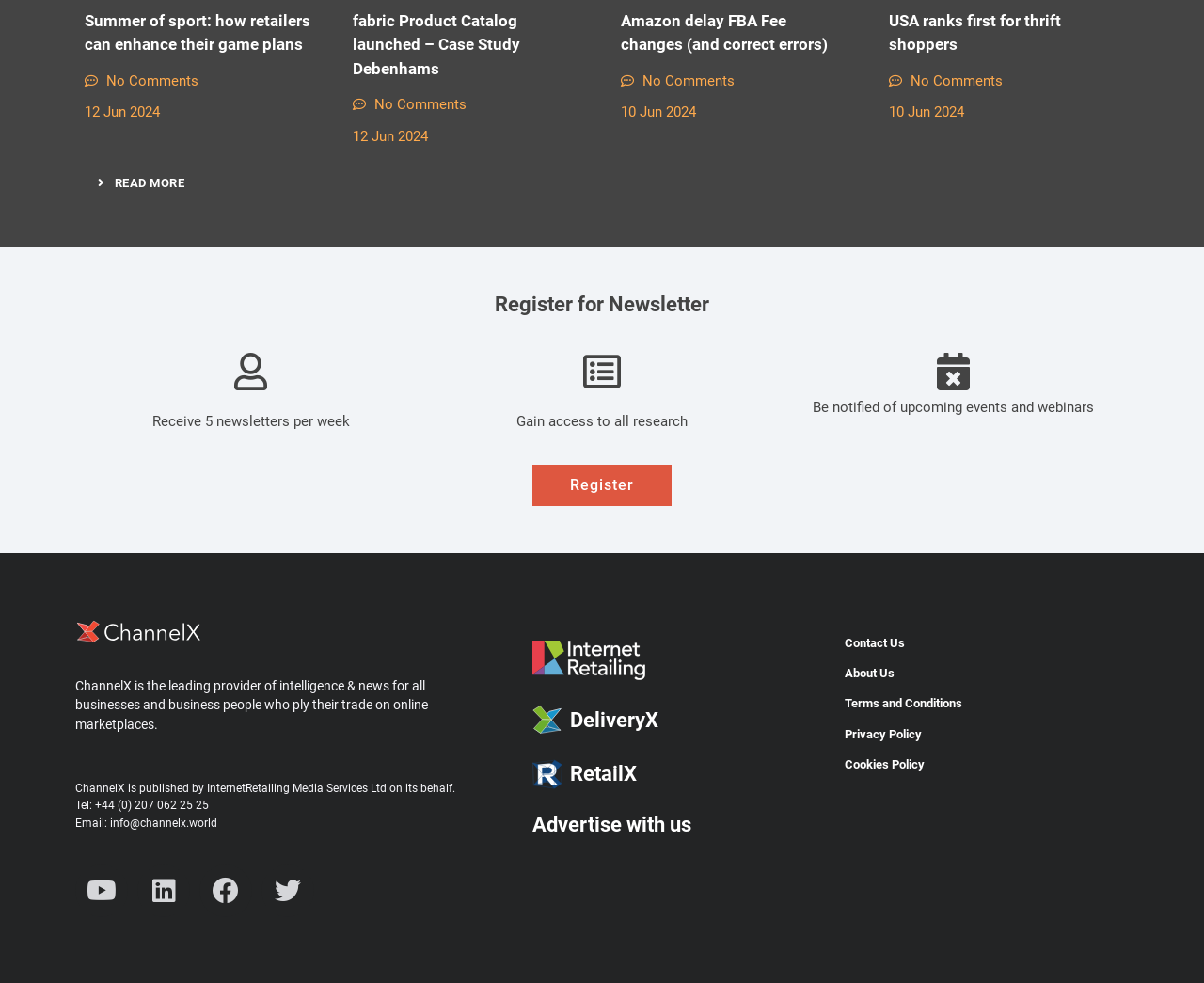Identify the bounding box coordinates necessary to click and complete the given instruction: "Contact Us".

[0.686, 0.639, 0.93, 0.67]